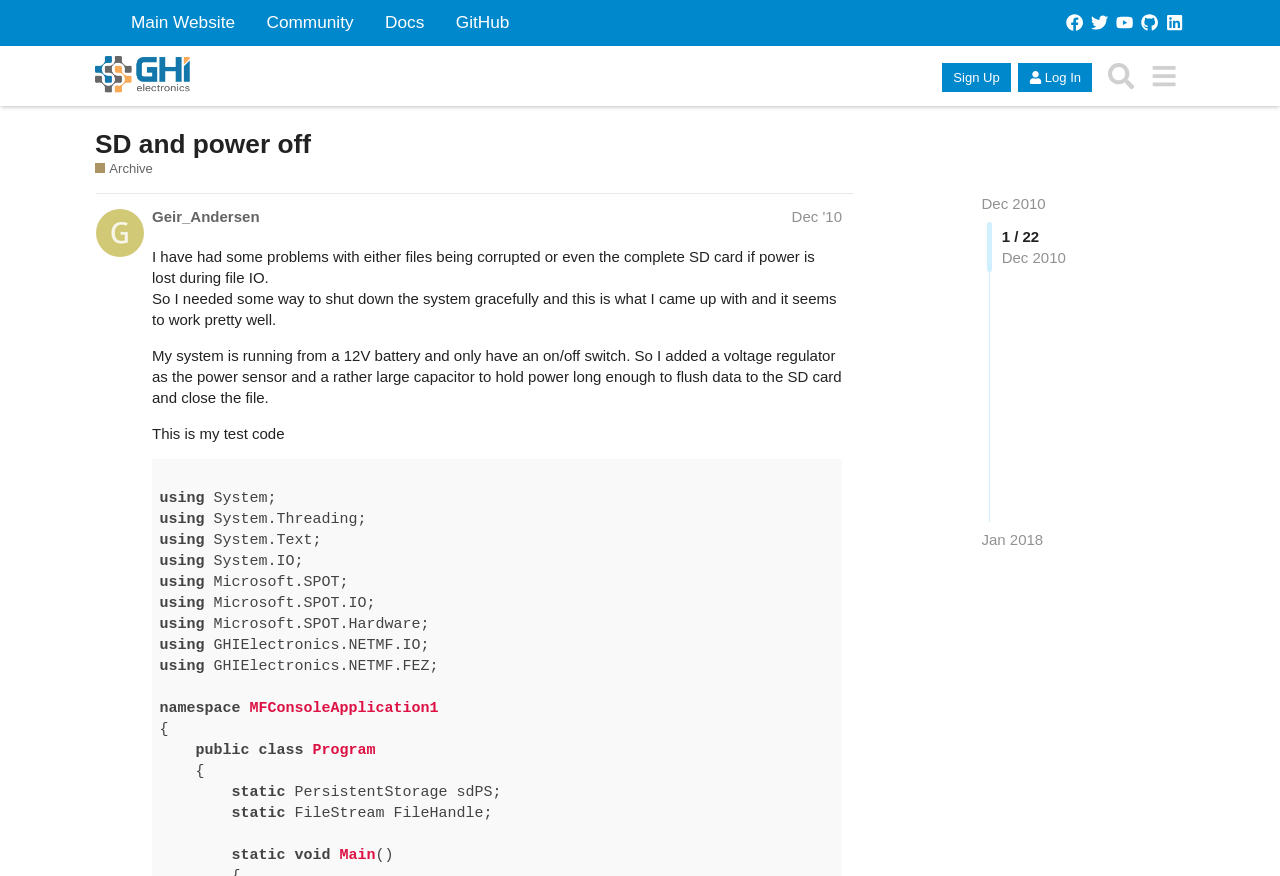Locate the bounding box coordinates of the UI element described by: "SD and power off". Provide the coordinates as four float numbers between 0 and 1, formatted as [left, top, right, bottom].

[0.074, 0.147, 0.243, 0.181]